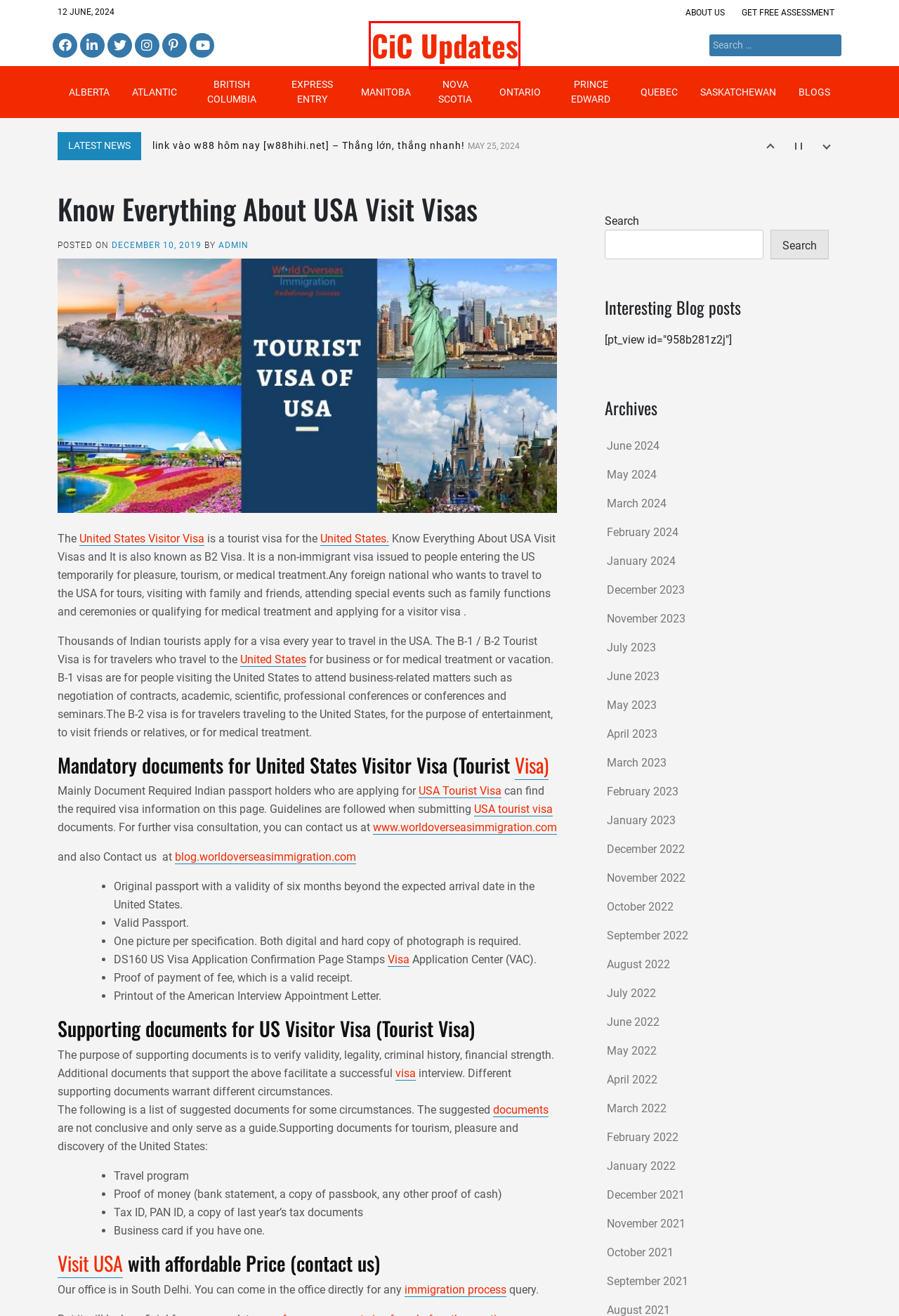Please examine the screenshot provided, which contains a red bounding box around a UI element. Select the webpage description that most accurately describes the new page displayed after clicking the highlighted element. Here are the candidates:
A. Free Assessment Enquiry – Best Immigration Consultants in Delhi | Word Overseas
B. CiC Updates
C. June 2022 – CiC Updates
D. September 2022 – CiC Updates
E. January 2023 – CiC Updates
F. Prince Edward – CiC Updates
G. admin – CiC Updates
H. Manitoba – CiC Updates

B